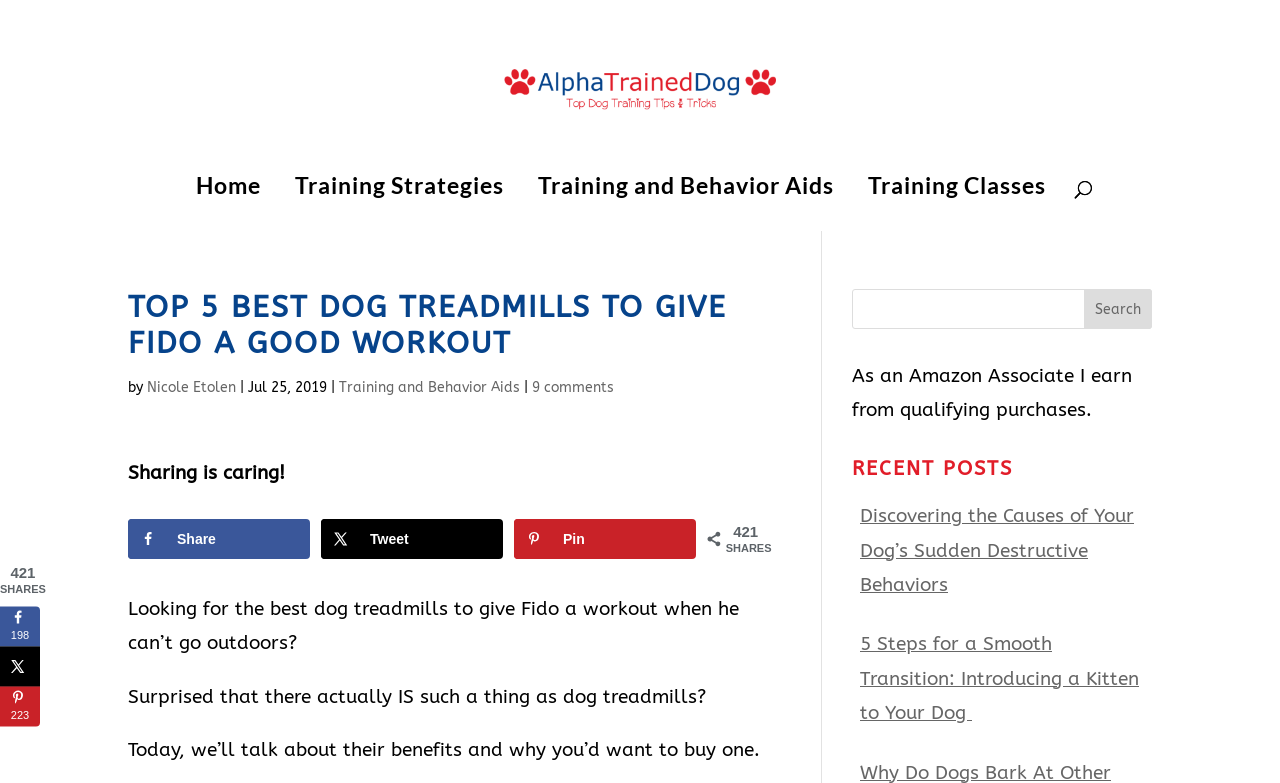Please determine the headline of the webpage and provide its content.

TOP 5 BEST DOG TREADMILLS TO GIVE FIDO A GOOD WORKOUT